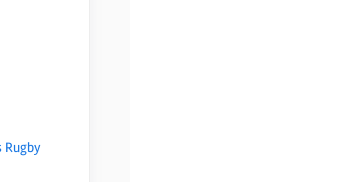Provide a brief response to the question below using one word or phrase:
What is the name of the rugby event mentioned?

Singapore Sevens